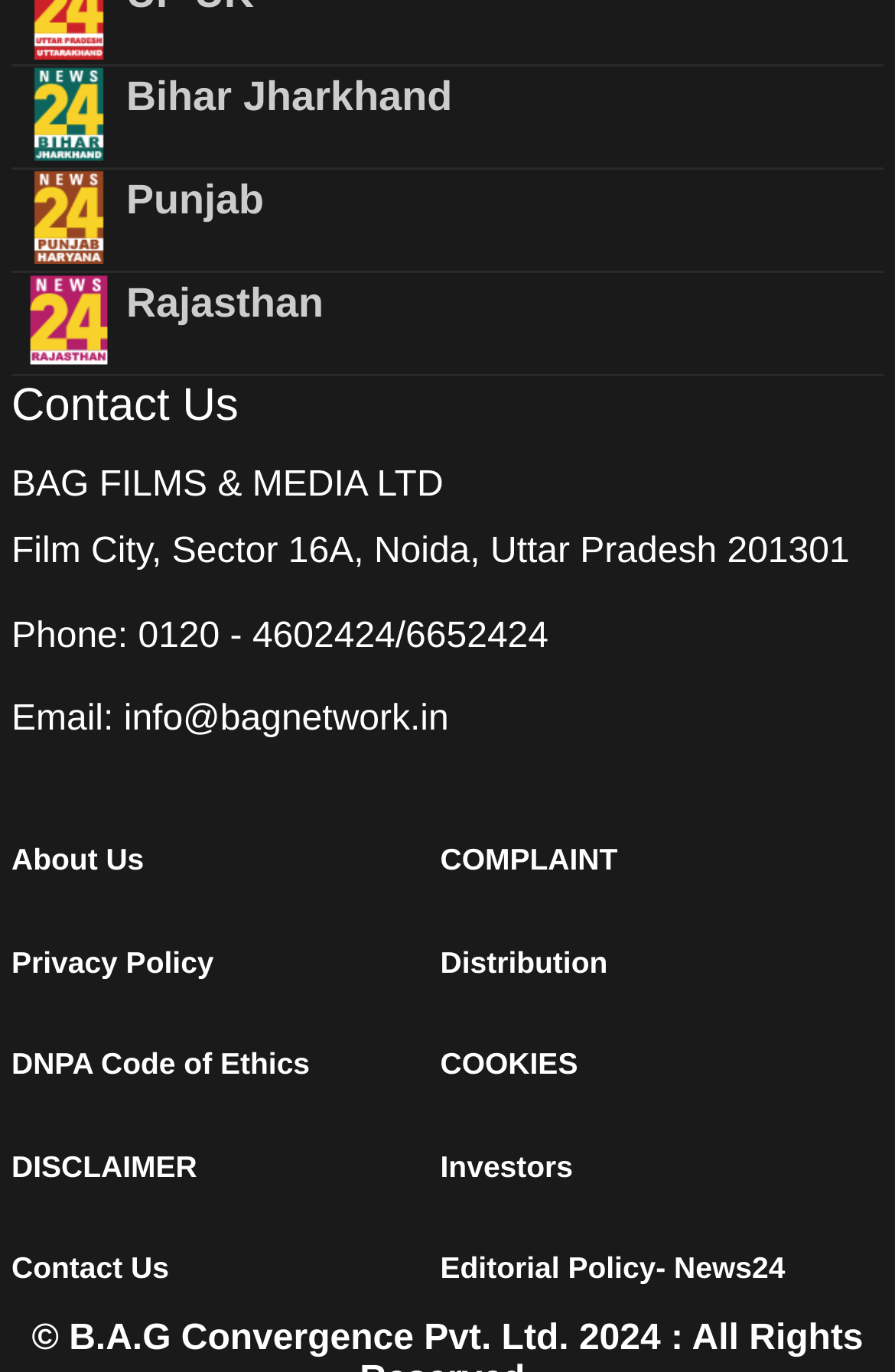Carefully examine the image and provide an in-depth answer to the question: What is the company name?

The company name can be found in the static text element with the bounding box coordinates [0.013, 0.339, 0.495, 0.368]. It is 'BAG FILMS & MEDIA LTD'.